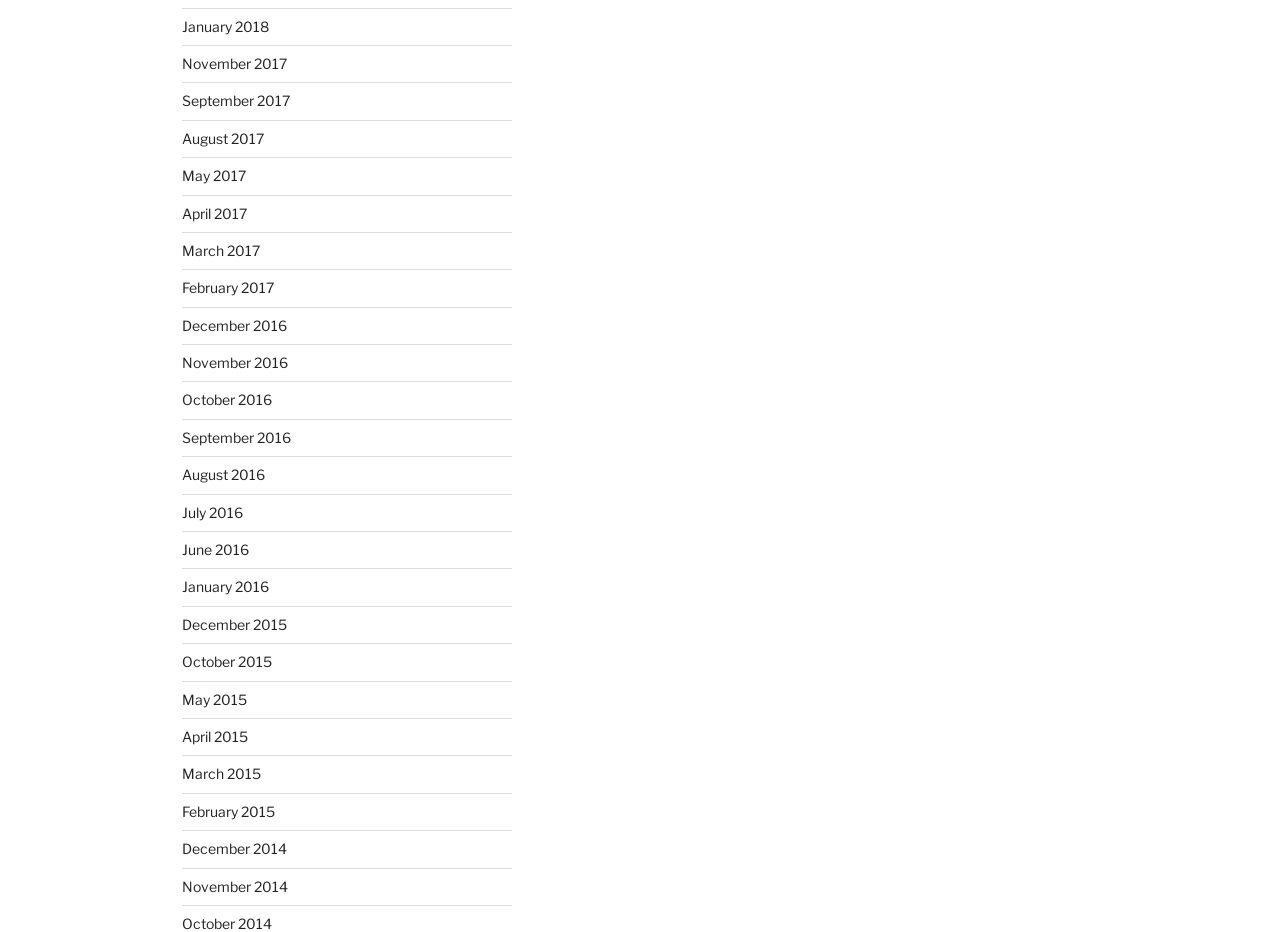Identify the bounding box coordinates of the element that should be clicked to fulfill this task: "view December 2014". The coordinates should be provided as four float numbers between 0 and 1, i.e., [left, top, right, bottom].

[0.142, 0.901, 0.224, 0.92]